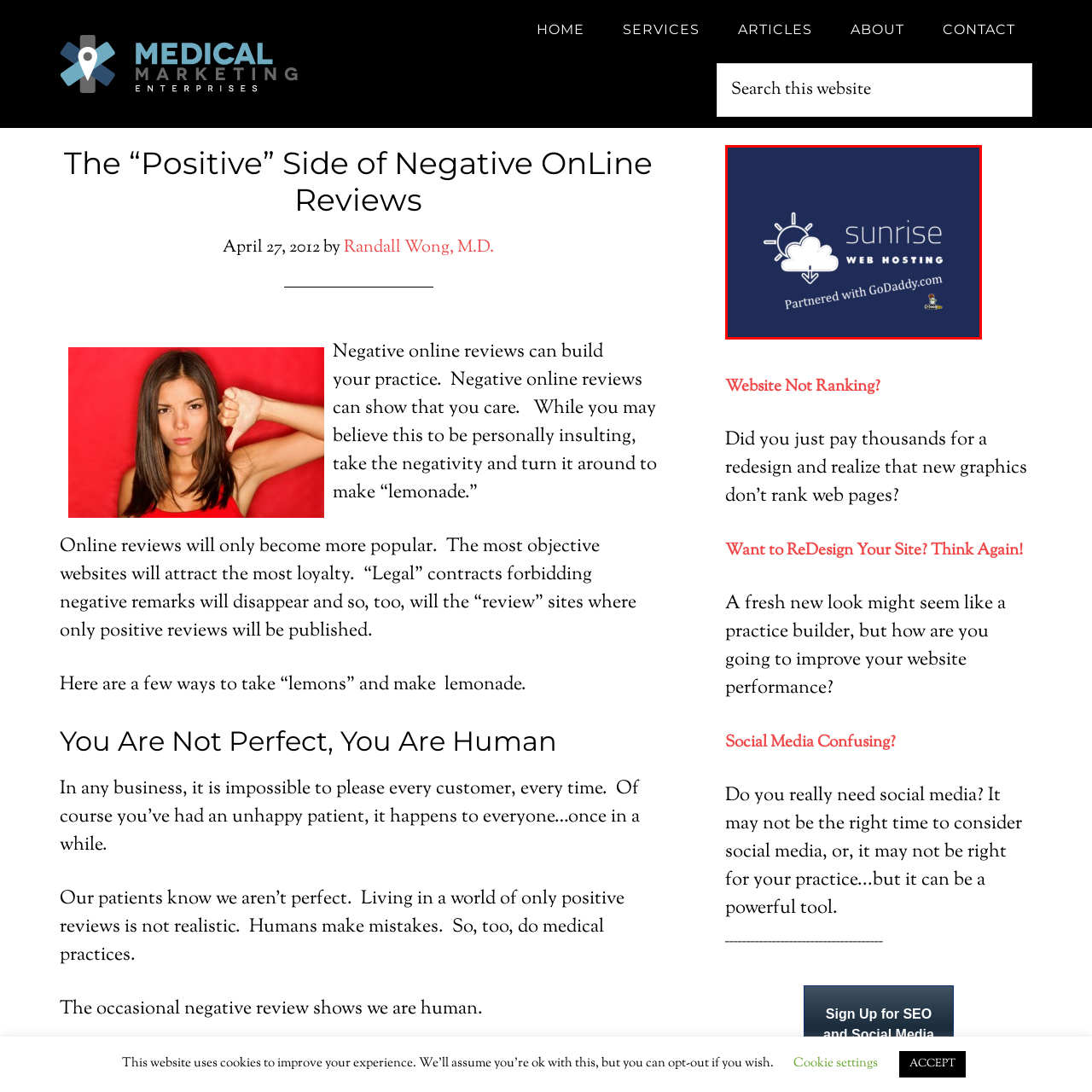Observe the highlighted image and answer the following: What is the font style of 'WEB HOSTING'?

Bold